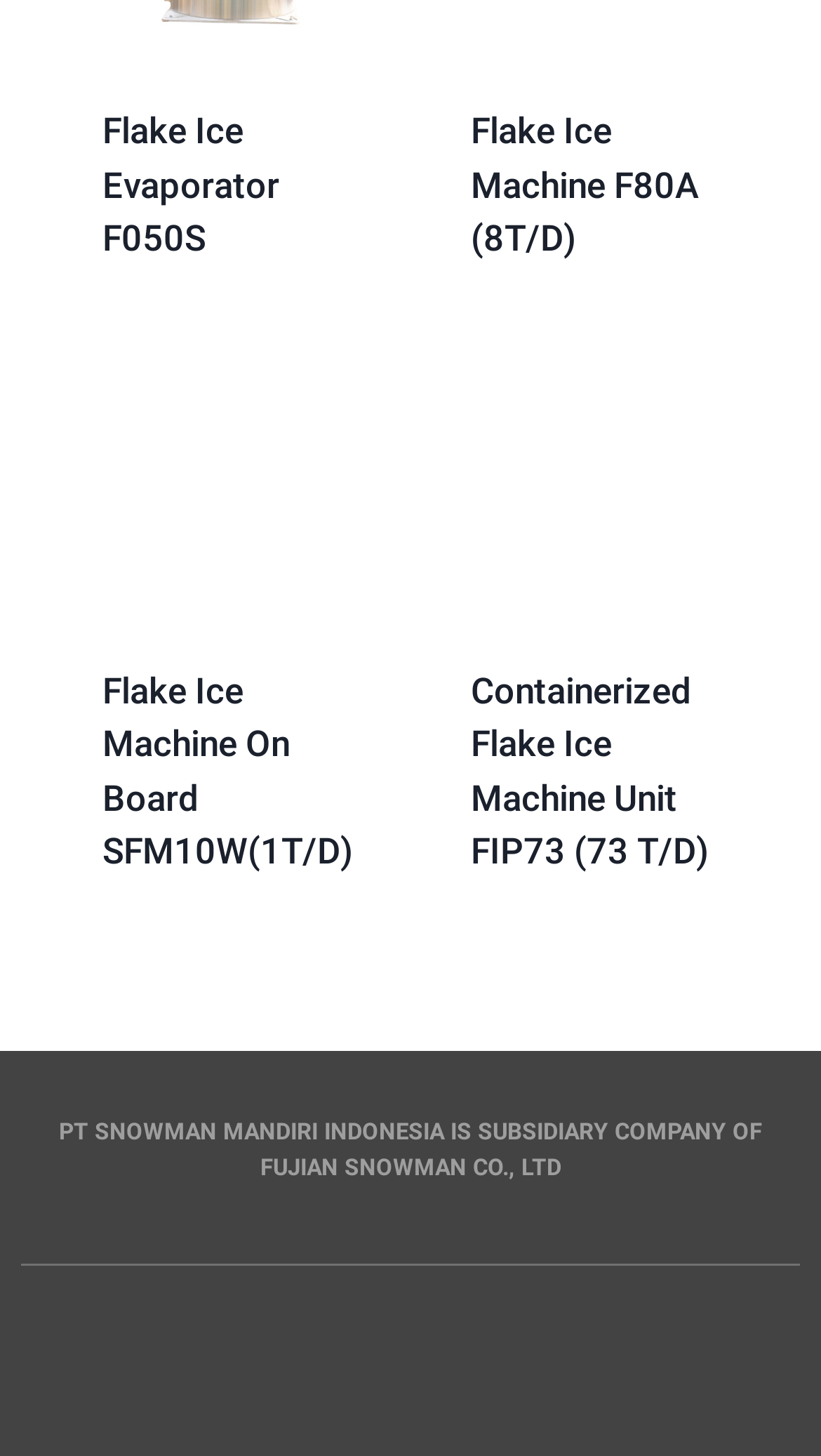Please provide the bounding box coordinates for the element that needs to be clicked to perform the instruction: "Check Información Adicional". The coordinates must consist of four float numbers between 0 and 1, formatted as [left, top, right, bottom].

None